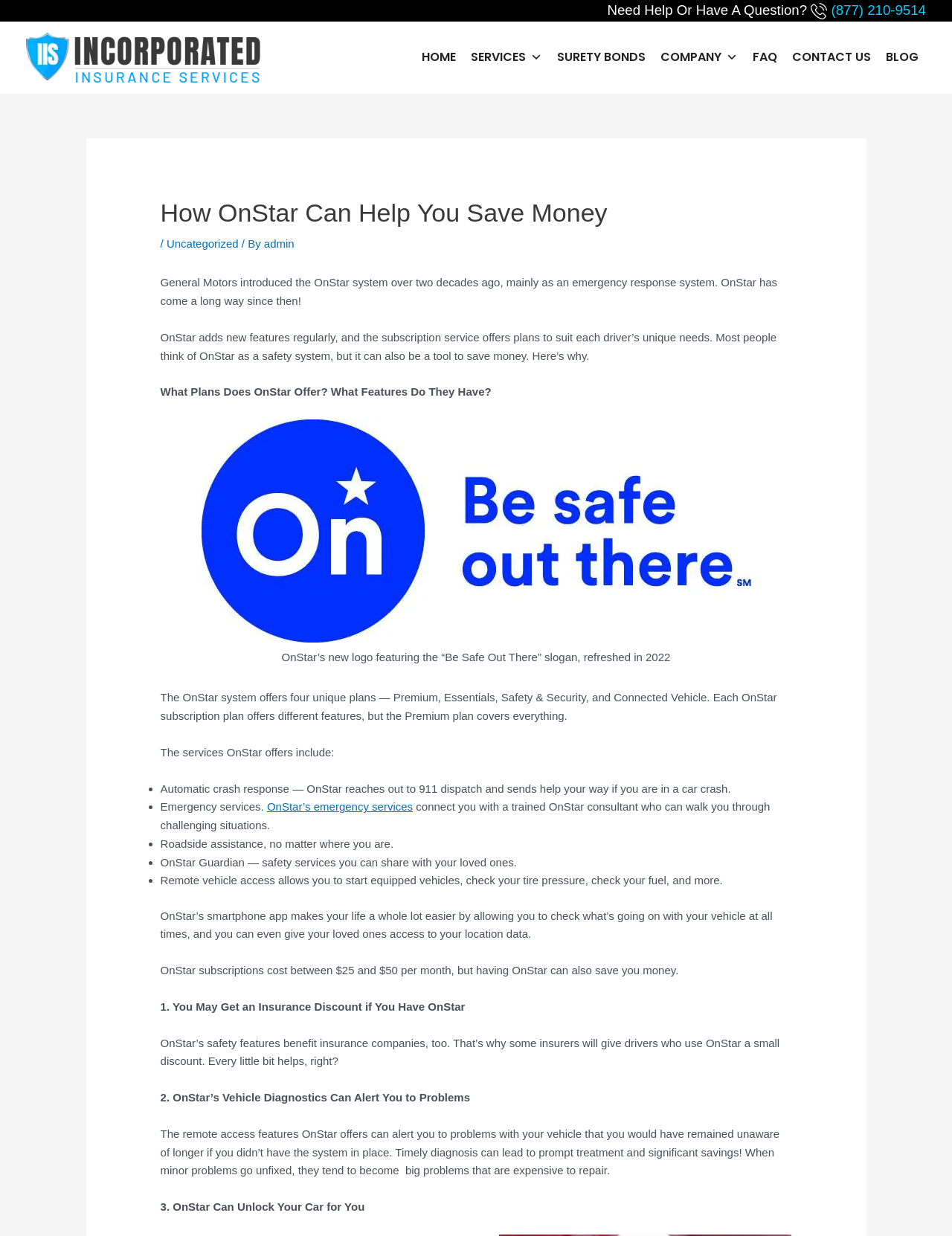Can you provide the bounding box coordinates for the element that should be clicked to implement the instruction: "Contact US"?

[0.824, 0.034, 0.923, 0.059]